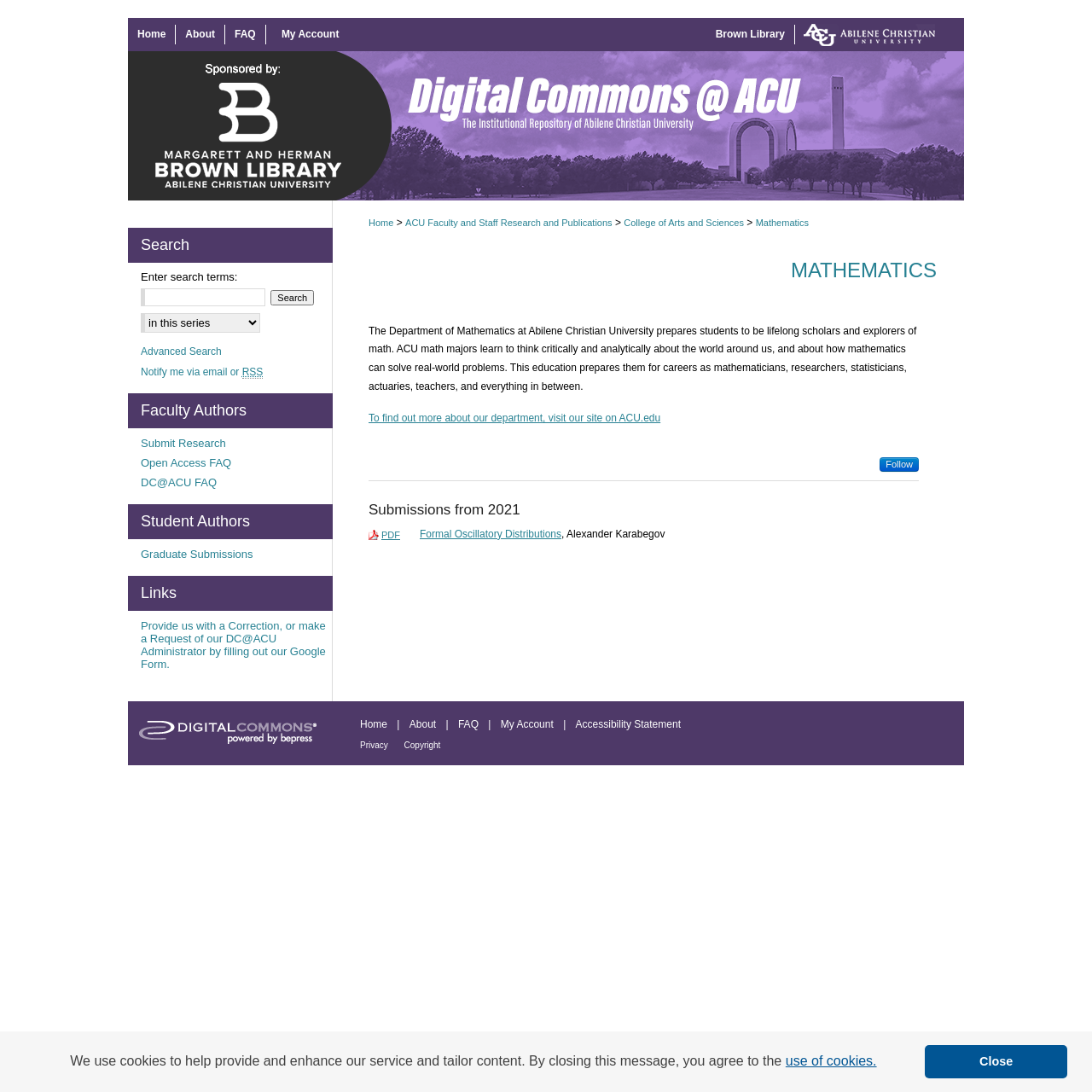What is the name of the university?
Please analyze the image and answer the question with as much detail as possible.

I found the answer by looking at the links at the top of the page, where 'Abilene Christian University' is listed as a link.